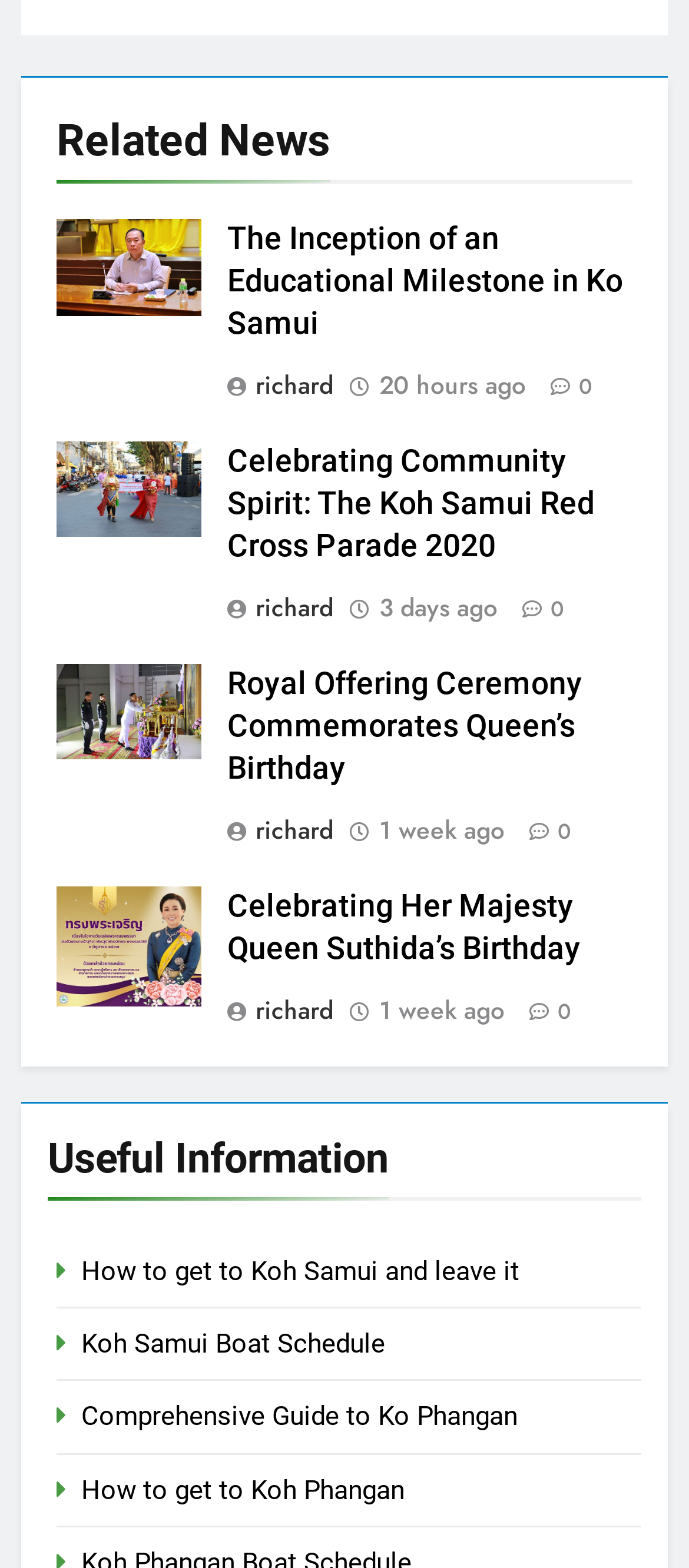Using the information in the image, could you please answer the following question in detail:
Who is the author of the articles?

The author of the articles is identified by the link ' richard' which appears in each article, suggesting that Richard is the author of the articles.